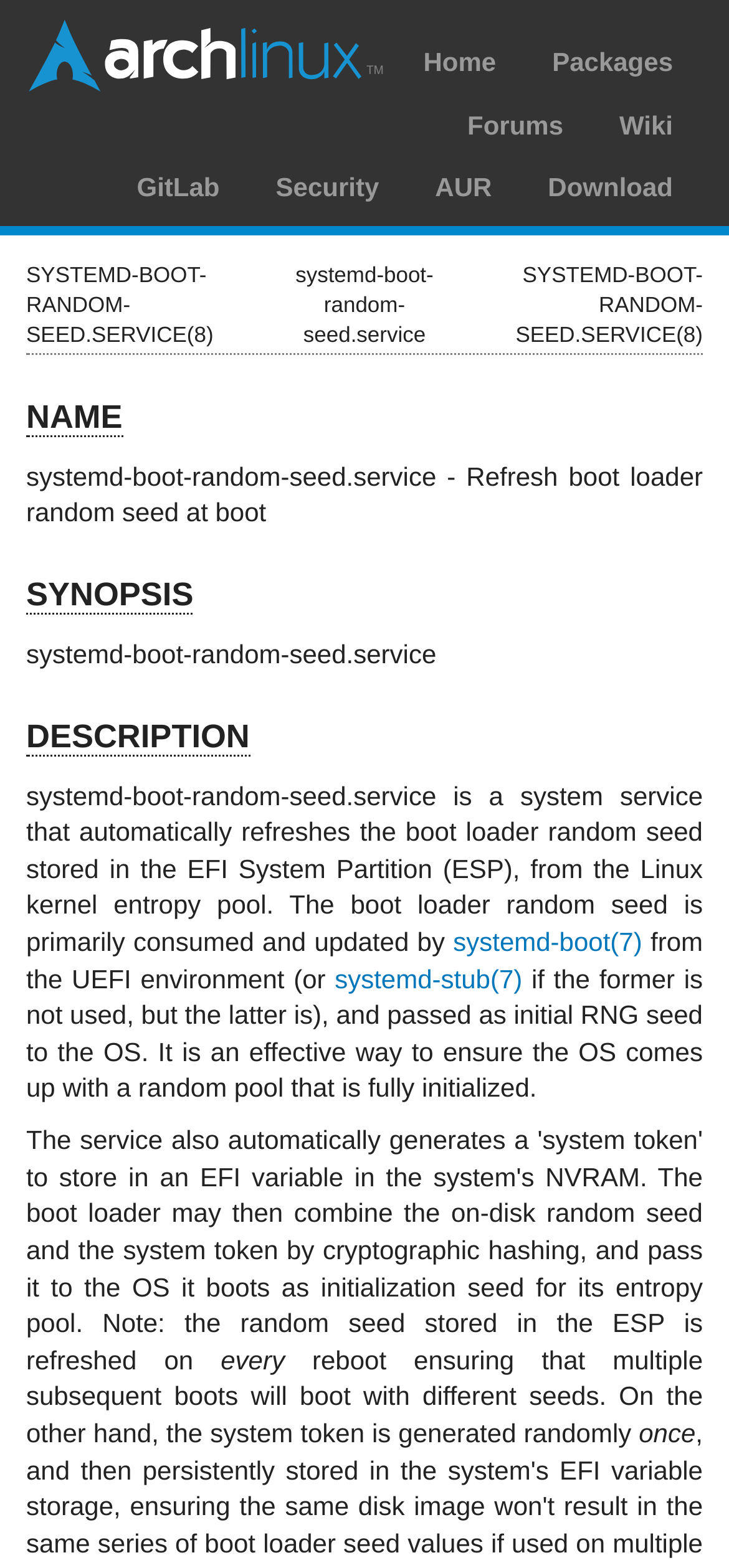Please give a succinct answer using a single word or phrase:
What happens to the system token?

Generated randomly once